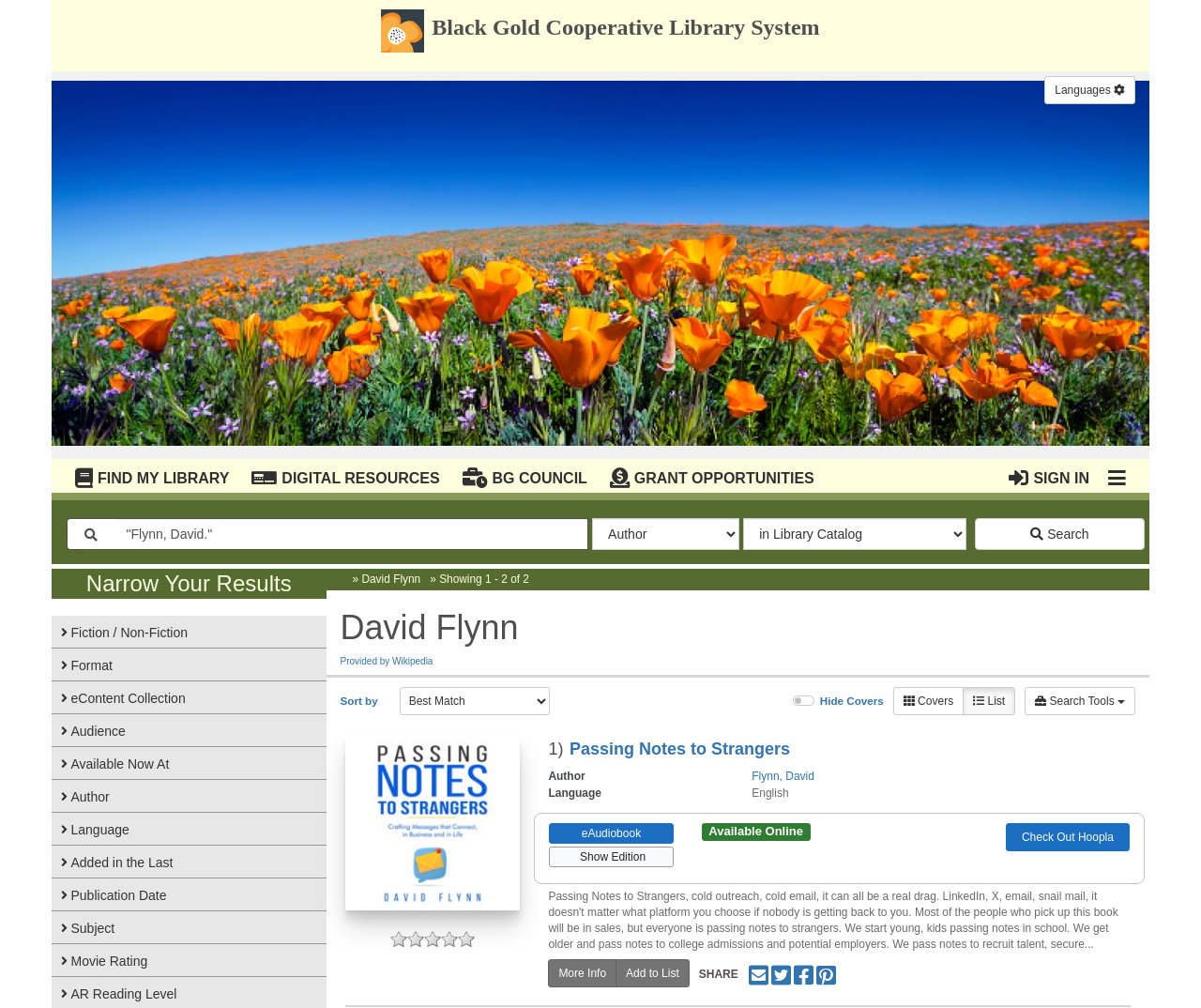Please analyze the image and provide a thorough answer to the question:
What is the name of the library system?

I determined the answer by looking at the top navigation bar, where I found a link with the text 'Black Gold Cooperative Library System'. This suggests that the webpage is part of this library system.